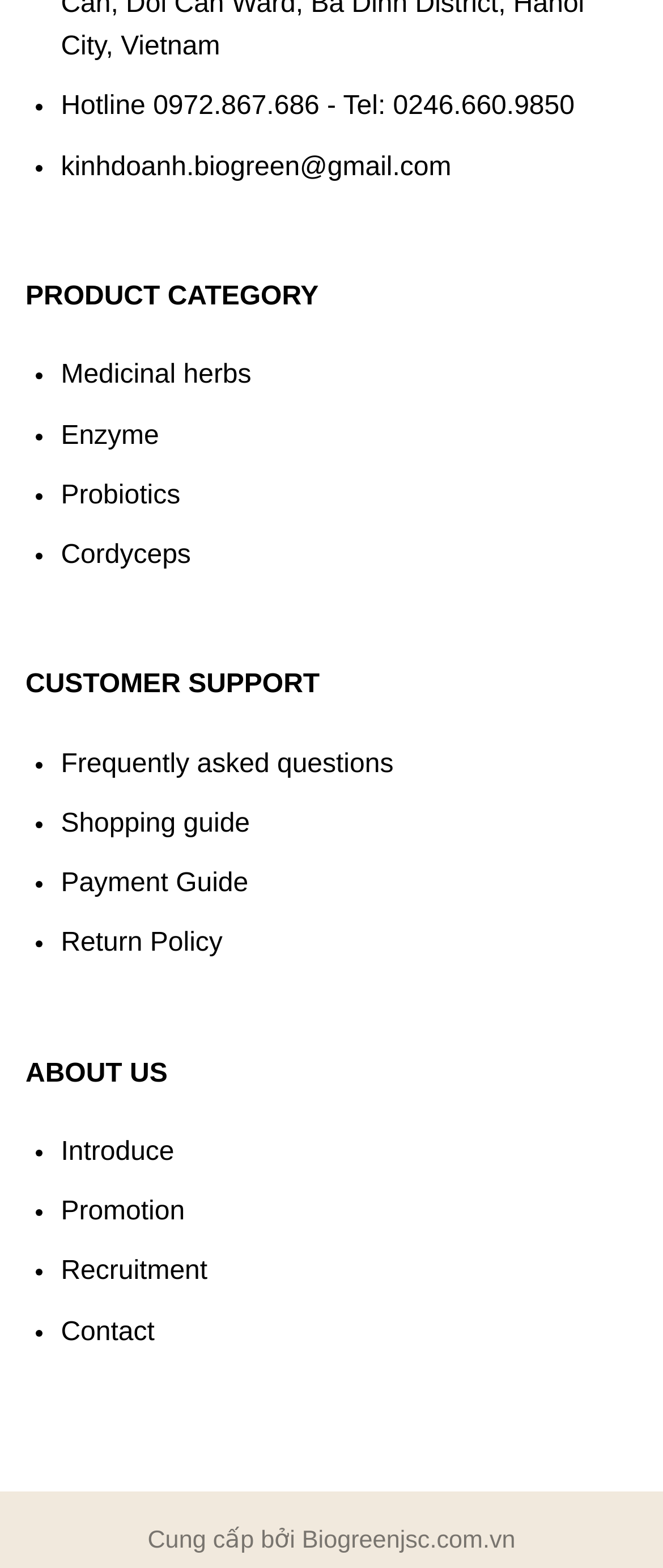Give a one-word or short-phrase answer to the following question: 
What is the hotline number?

0972.867.686